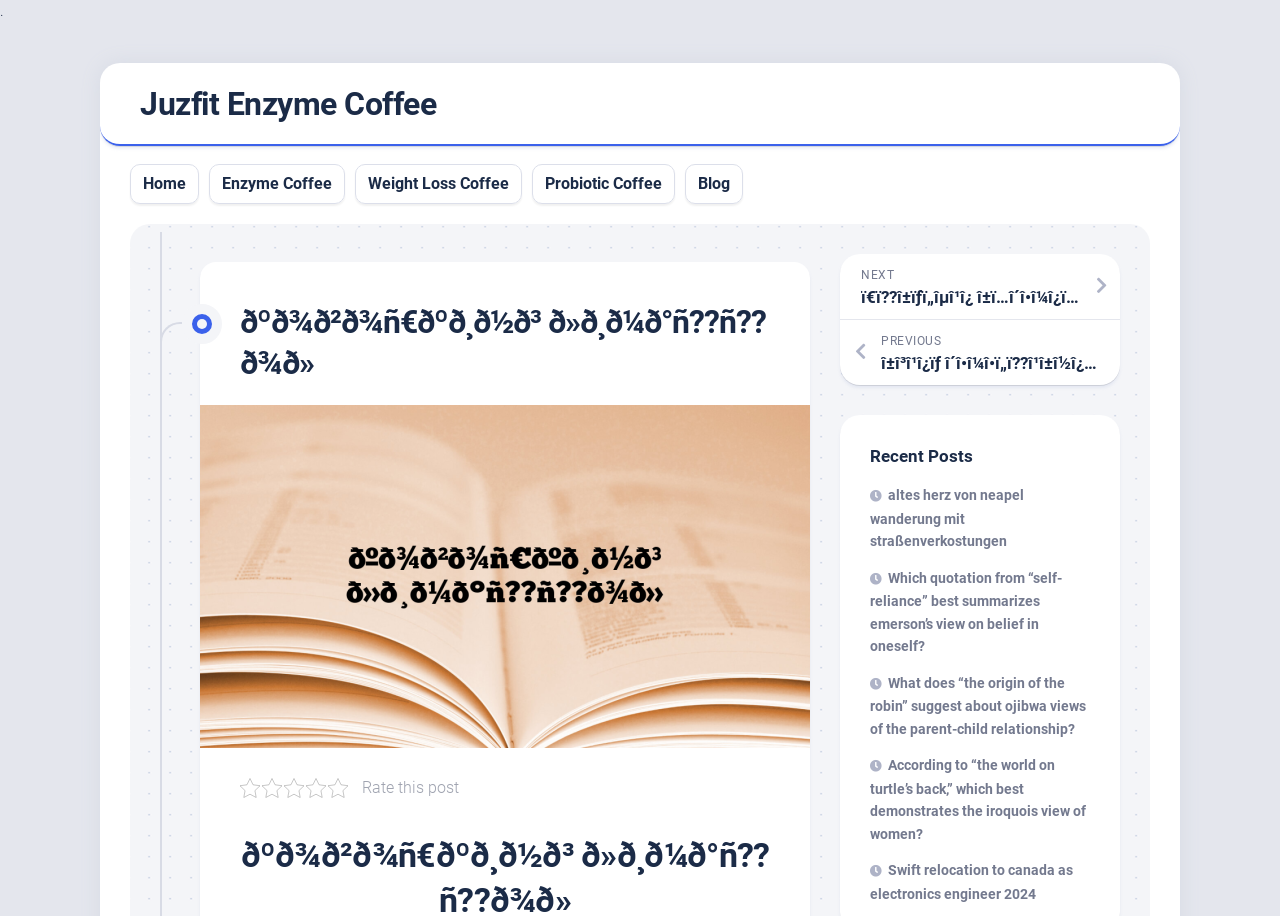Identify the bounding box coordinates for the UI element described as follows: "Home". Ensure the coordinates are four float numbers between 0 and 1, formatted as [left, top, right, bottom].

[0.112, 0.188, 0.145, 0.212]